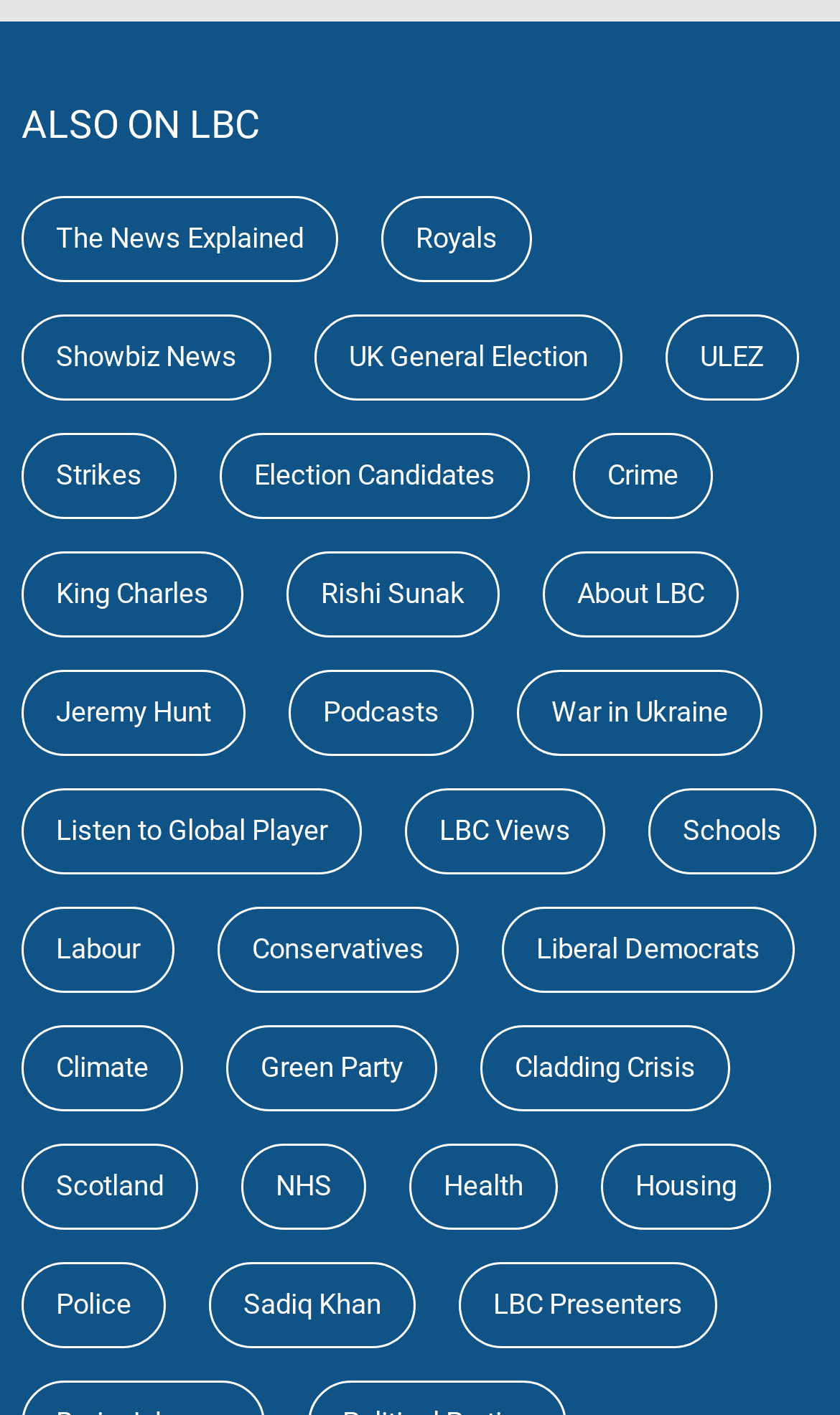Please identify the bounding box coordinates of the area that needs to be clicked to follow this instruction: "Listen to Podcasts".

[0.344, 0.473, 0.564, 0.534]